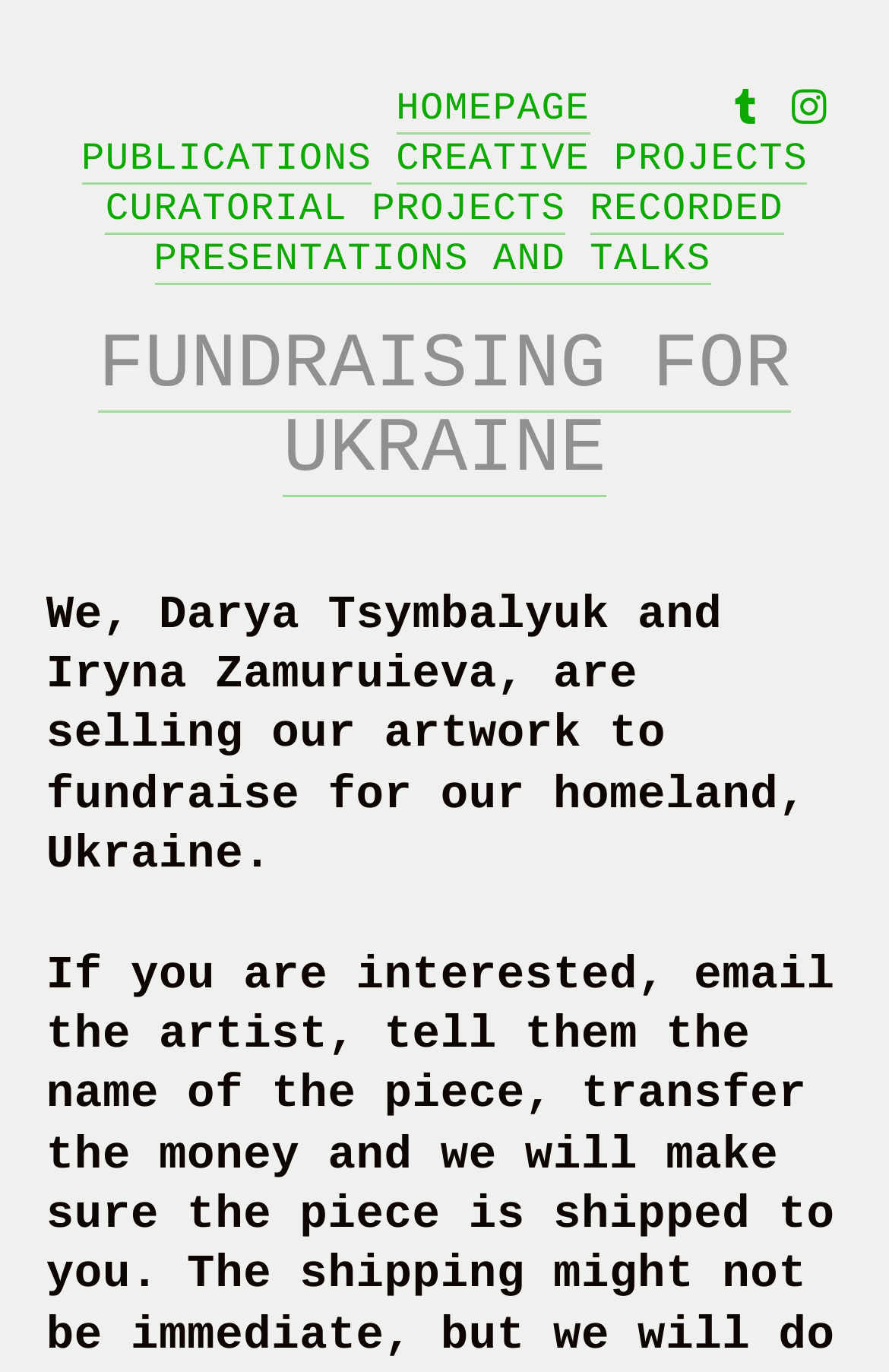From the webpage screenshot, identify the region described by CREATIVE PROJECTS. Provide the bounding box coordinates as (top-left x, top-left y, bottom-right x, bottom-right y), with each value being a floating point number between 0 and 1.

[0.446, 0.101, 0.909, 0.134]